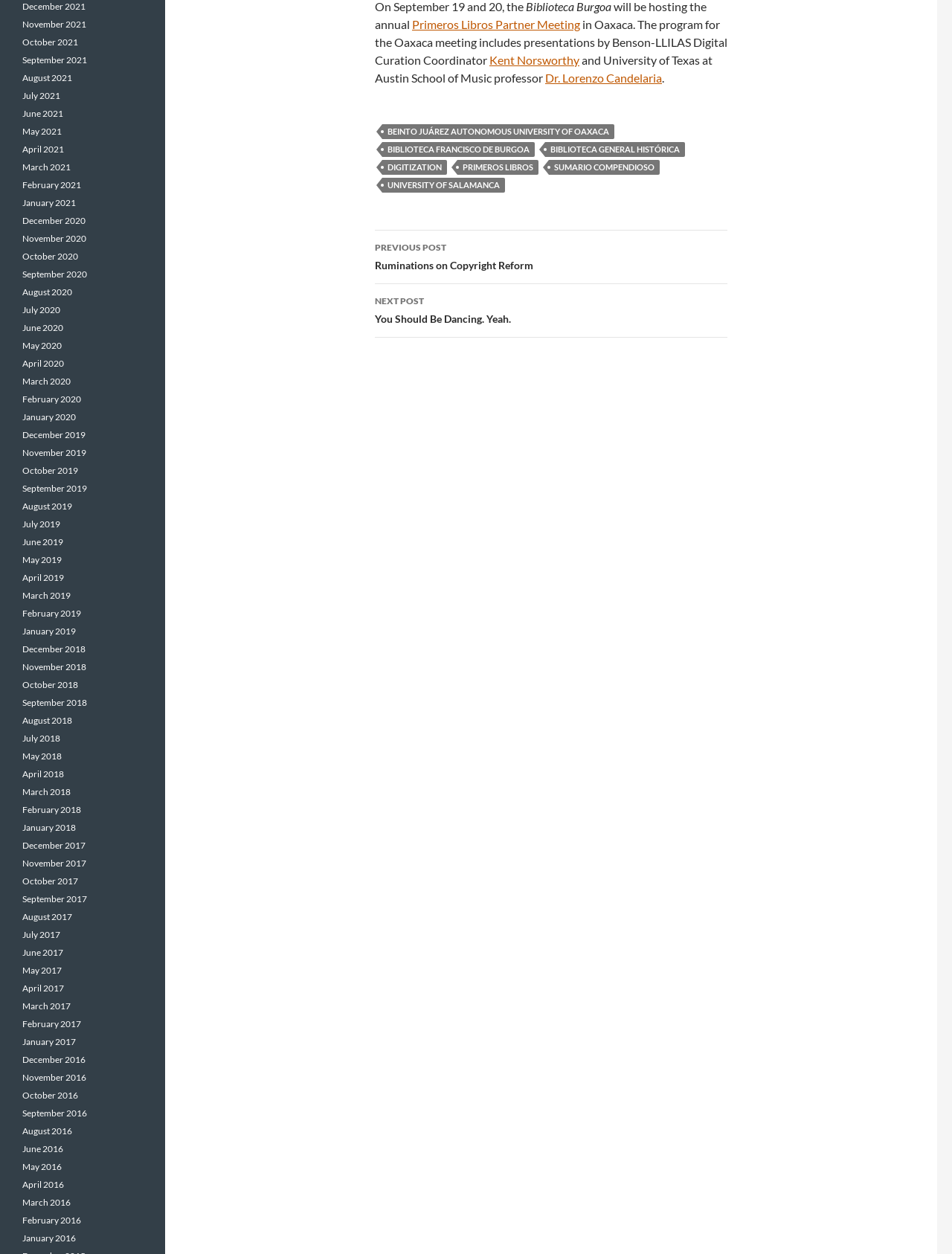Provide a brief response to the question using a single word or phrase: 
Who is the Digital Curation Coordinator mentioned in the first paragraph?

Benson